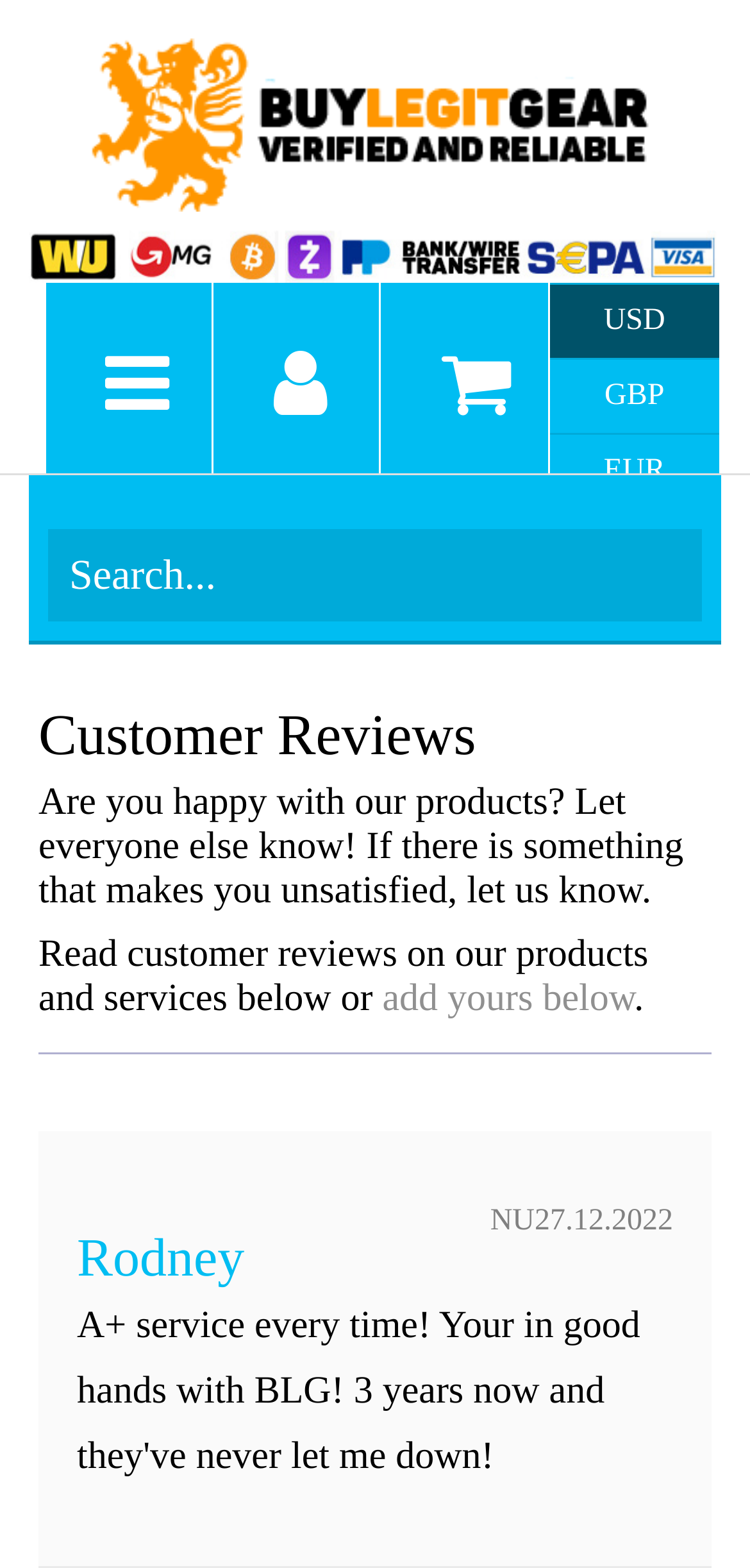Locate the bounding box coordinates of the area where you should click to accomplish the instruction: "search for products".

[0.064, 0.337, 0.936, 0.396]